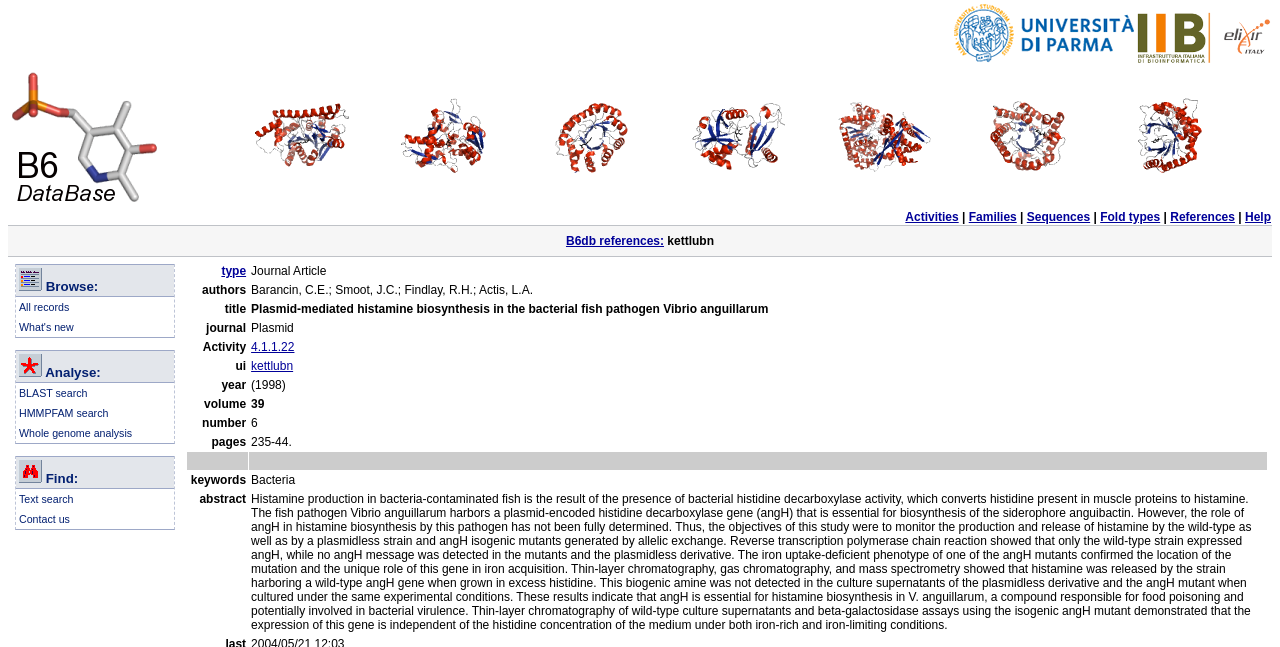Determine the bounding box coordinates of the region to click in order to accomplish the following instruction: "Go to help page". Provide the coordinates as four float numbers between 0 and 1, specifically [left, top, right, bottom].

[0.973, 0.325, 0.993, 0.346]